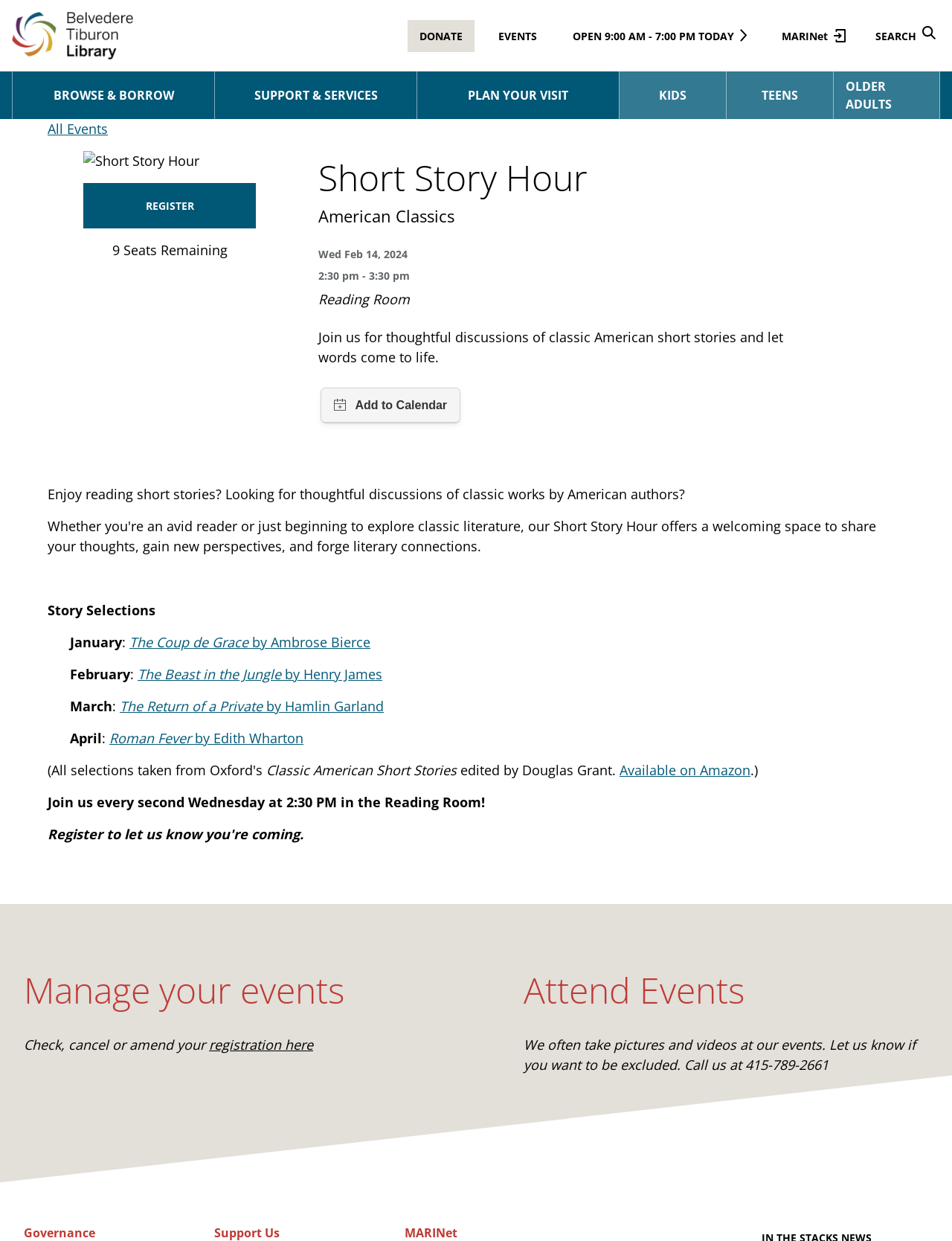Provide the bounding box coordinates for the UI element that is described as: "Browse & Borrow".

[0.013, 0.058, 0.225, 0.096]